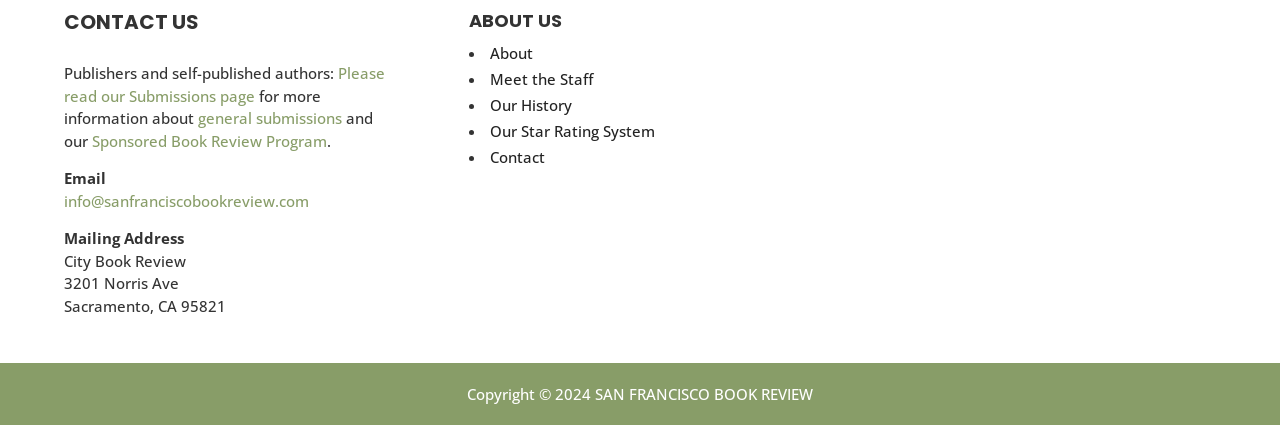Determine the coordinates of the bounding box for the clickable area needed to execute this instruction: "Click on 'Please read our Submissions page'".

[0.05, 0.148, 0.301, 0.248]